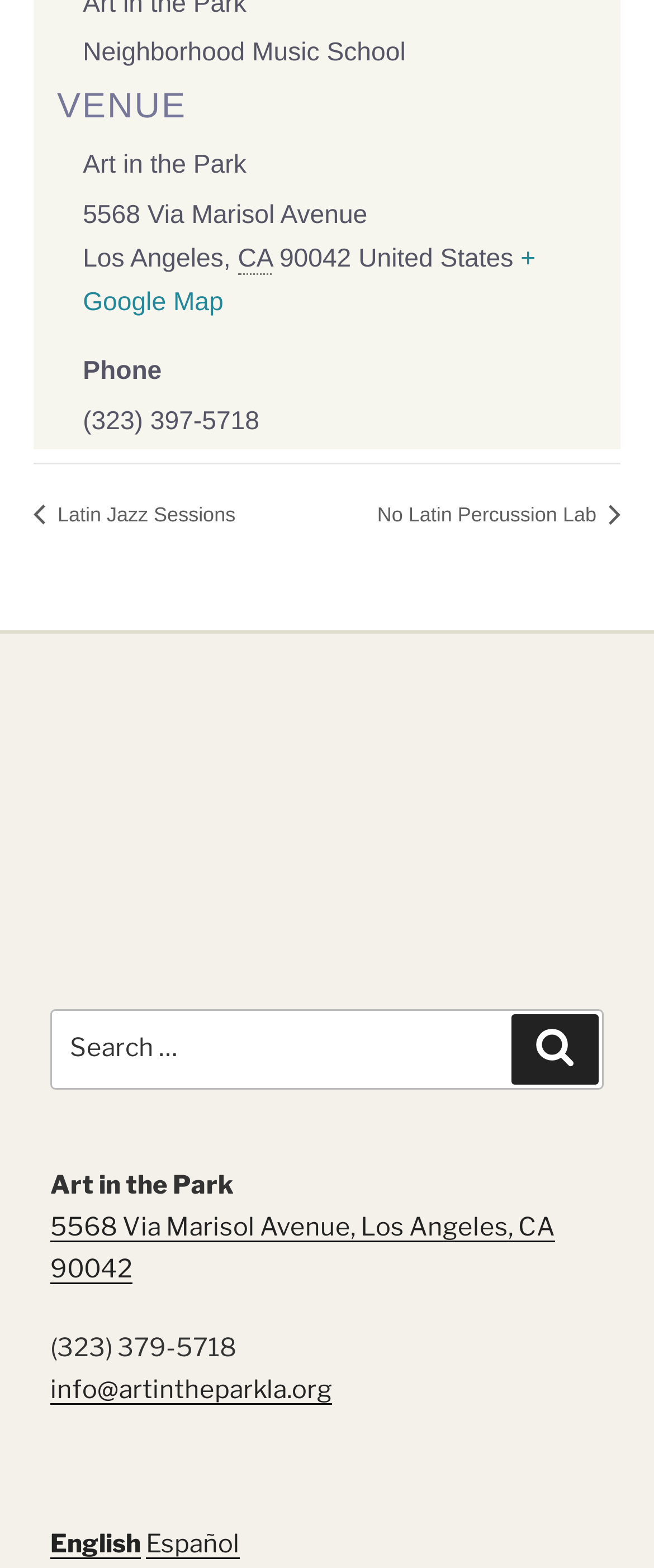Find the bounding box coordinates of the element you need to click on to perform this action: 'Navigate to Latin Jazz Sessions'. The coordinates should be represented by four float values between 0 and 1, in the format [left, top, right, bottom].

[0.051, 0.32, 0.388, 0.335]